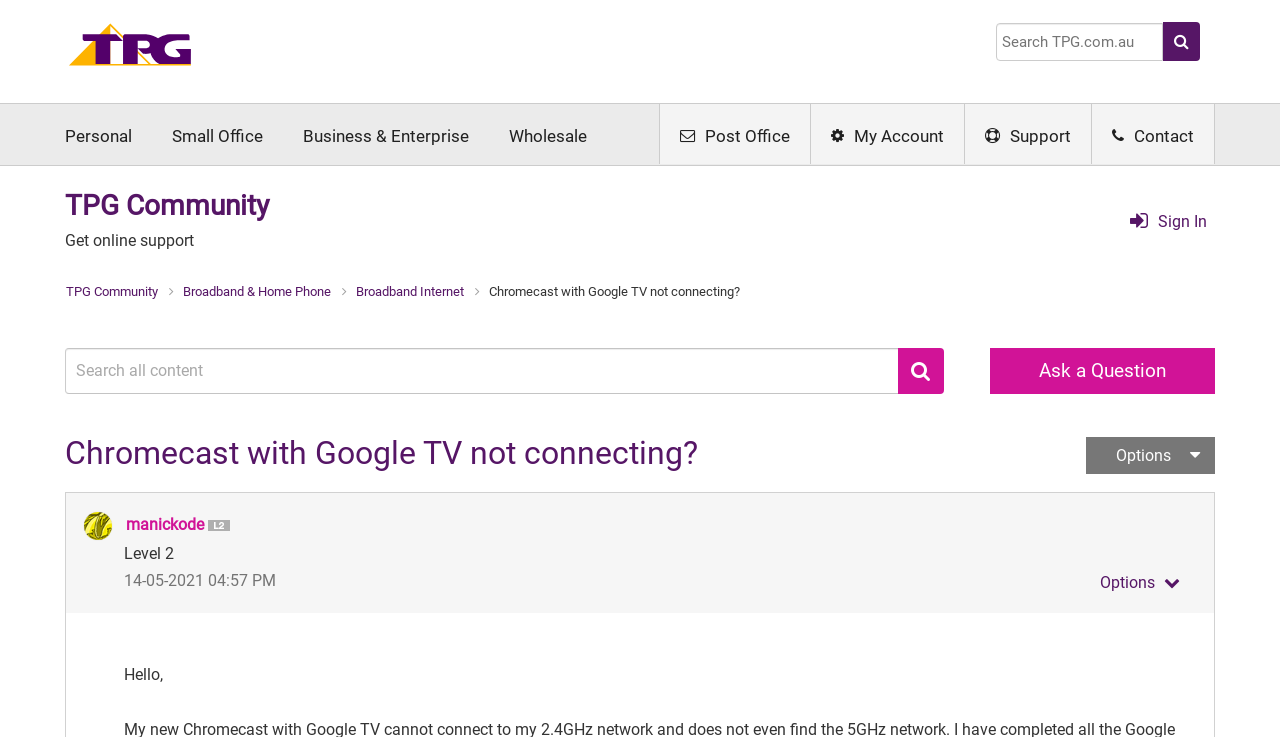Articulate a detailed summary of the webpage's content and design.

This webpage is a forum discussion page on the TPG Community website. At the top left, there is a navigation menu with links to "Home", "Personal", "Small Office", "Business & Enterprise", "Wholesale", "Post Office", "My Account", "Support", and "Contact". 

Below the navigation menu, there is a search box with a magnifying glass icon on the right side. On the top right, there is a "Sign In" button with a lock icon.

The main content of the page is a discussion thread about a Chromecast with Google TV not connecting to a network. The thread title "Chromecast with Google TV not connecting?" is displayed prominently at the top of the main content area. 

Below the thread title, there is a breadcrumb navigation showing the path "TPG Community > Broadband & Home Phone > Broadband Internet > Chromecast with Google TV not connecting?". 

The original post is from a user named "manickode" and is displayed with the user's profile picture, level, and the post date and time. The post content starts with "Hello, My new Chromecast with Google TV cannot connect to my 2.4GHz network and does not even find the 5GHz network. I have completed all the Google". 

On the right side of the main content area, there are buttons to "Ask a Question" and "Search" with a textbox to input search queries. There is also an "Options" button that is not expanded.